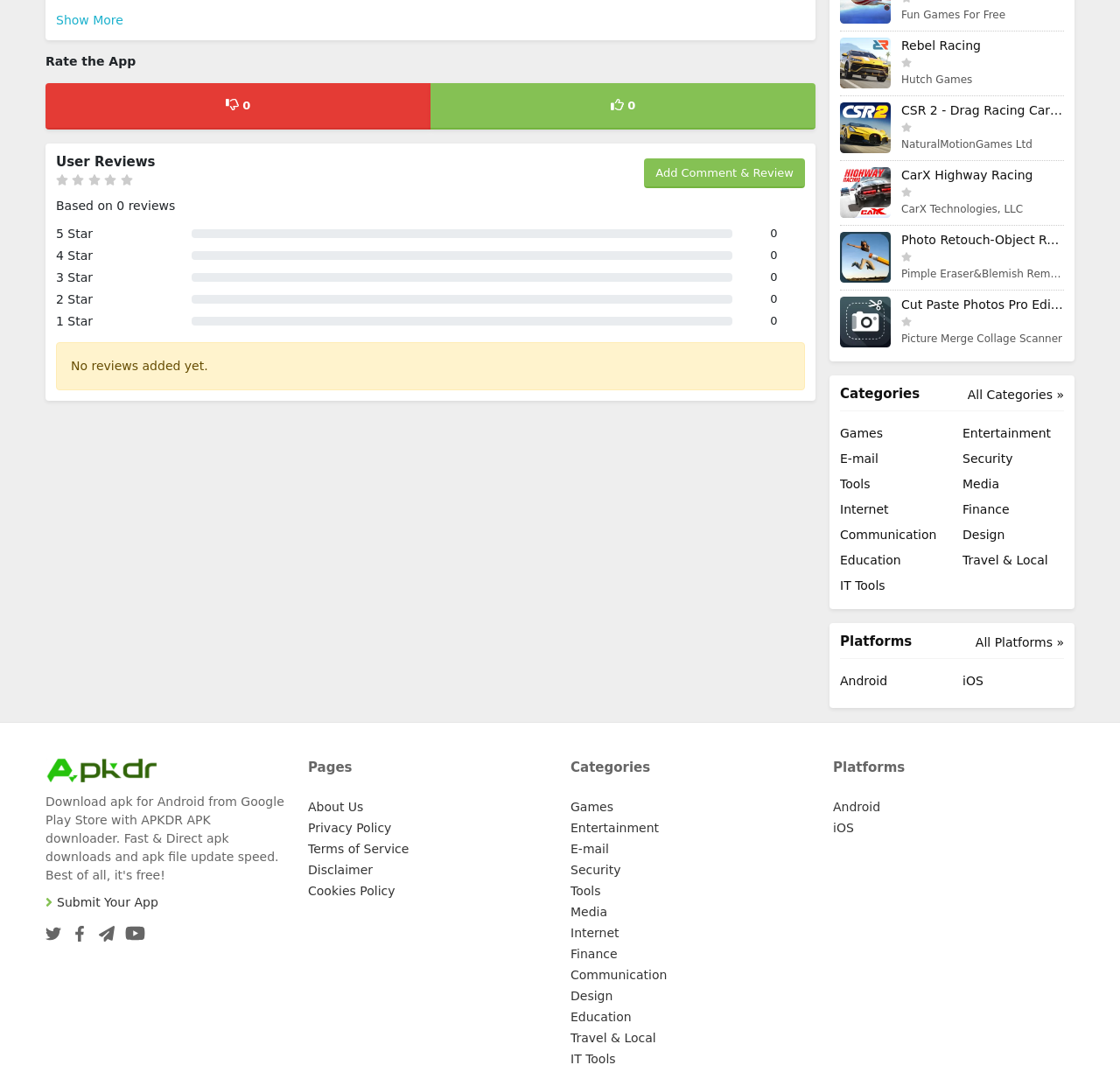Using the webpage screenshot, find the UI element described by Cookies Policy. Provide the bounding box coordinates in the format (top-left x, top-left y, bottom-right x, bottom-right y), ensuring all values are floating point numbers between 0 and 1.

[0.275, 0.813, 0.353, 0.826]